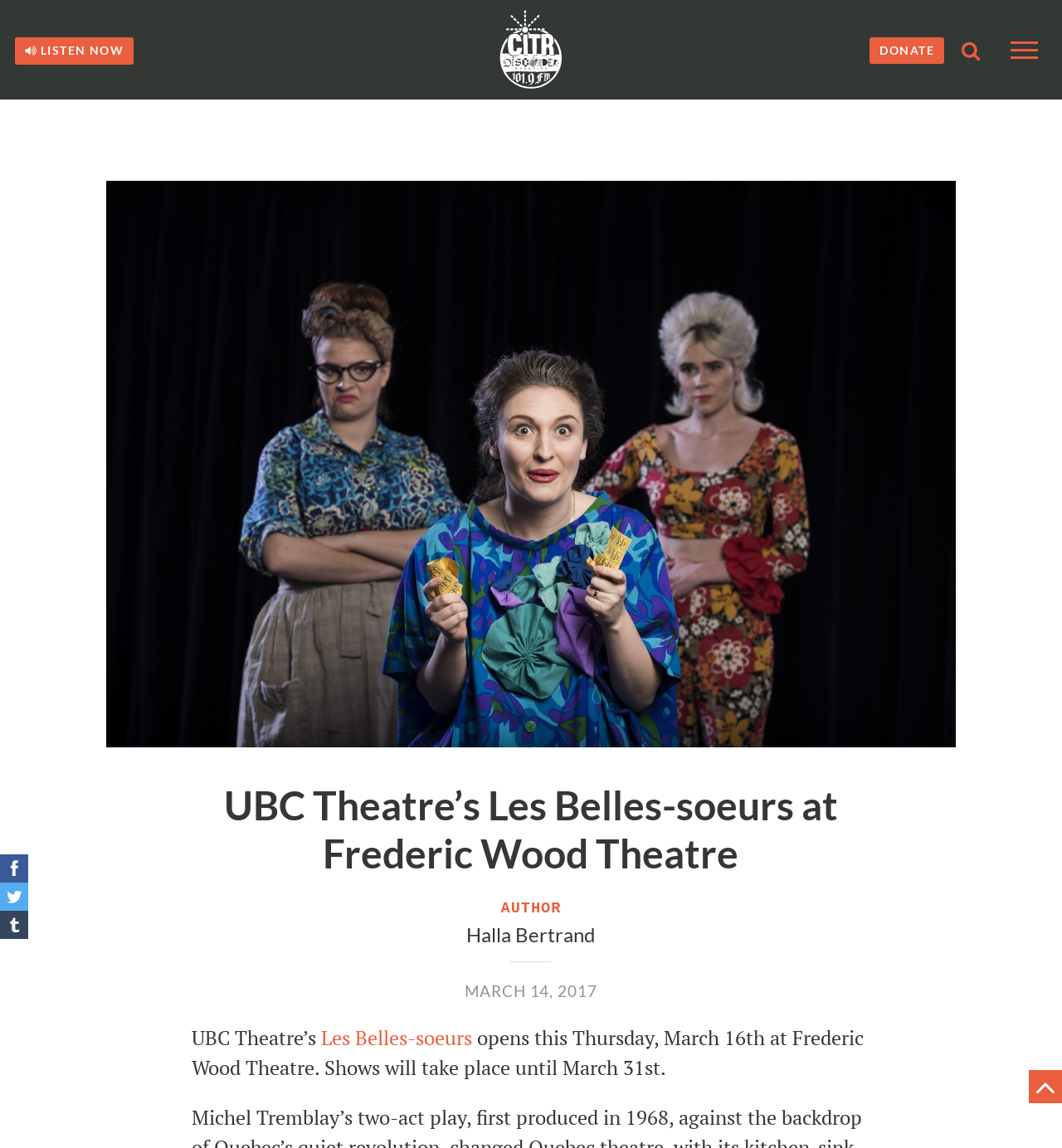By analyzing the image, answer the following question with a detailed response: Who is the author of the play?

Although the author's name is not explicitly mentioned on the webpage, based on the context and the meta description, it can be inferred that the author of the play is Michel Tremblay, as mentioned in the meta description.